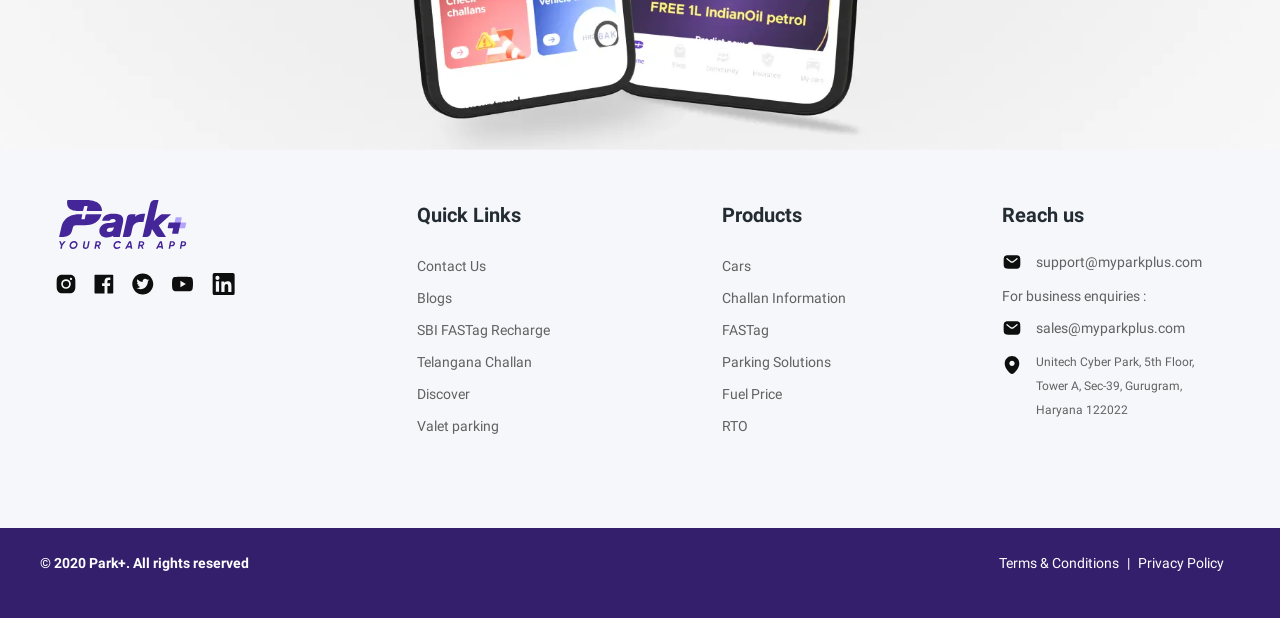By analyzing the image, answer the following question with a detailed response: What social media platforms are available?

I found the social media platforms by looking at the links and images at the top of the webpage, which include Instagram, Facebook, Twitter, LinkedIn, and Youtube.